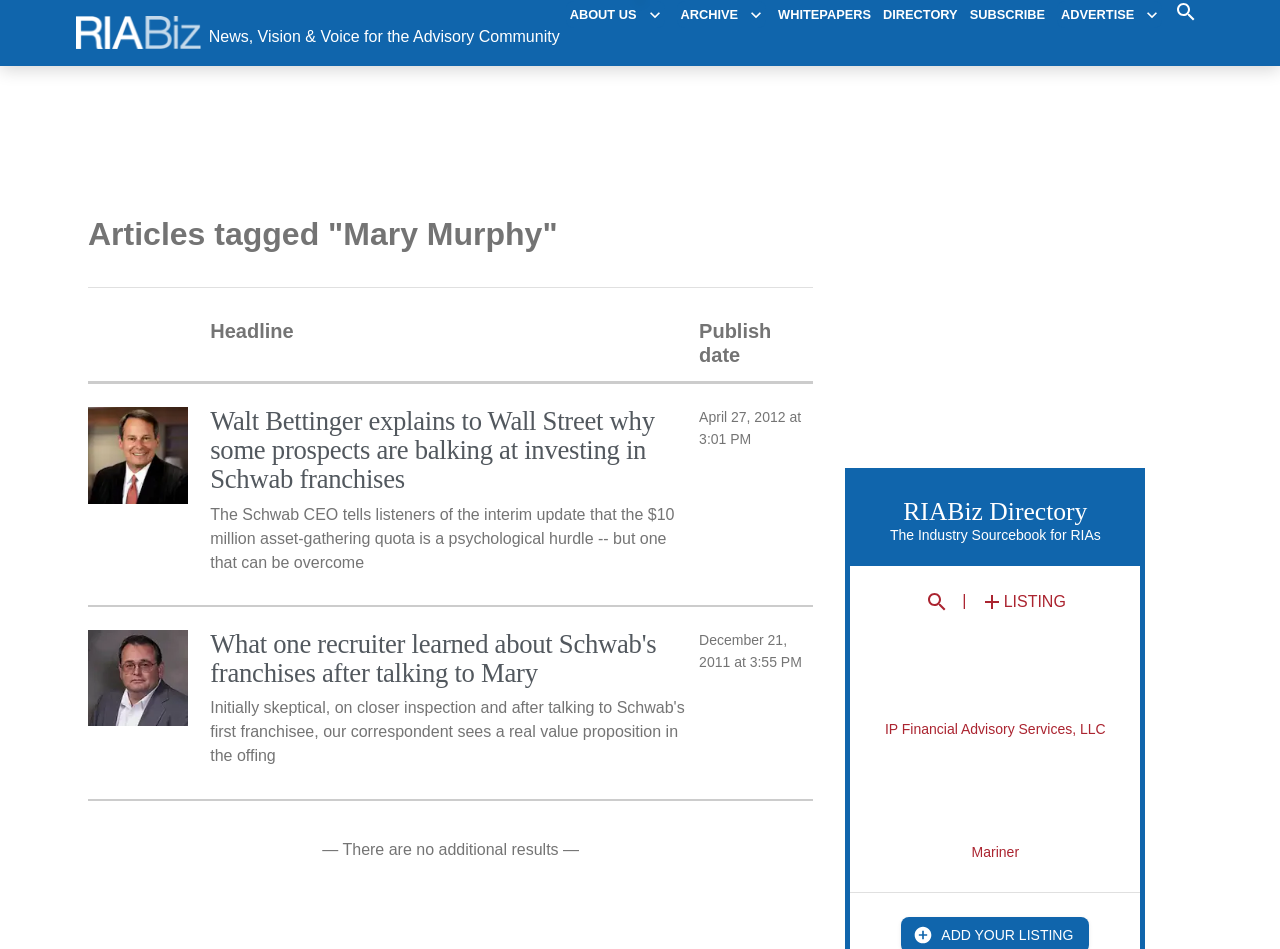Locate the bounding box coordinates of the segment that needs to be clicked to meet this instruction: "Click on the RIABiz link".

[0.059, 0.017, 0.157, 0.052]